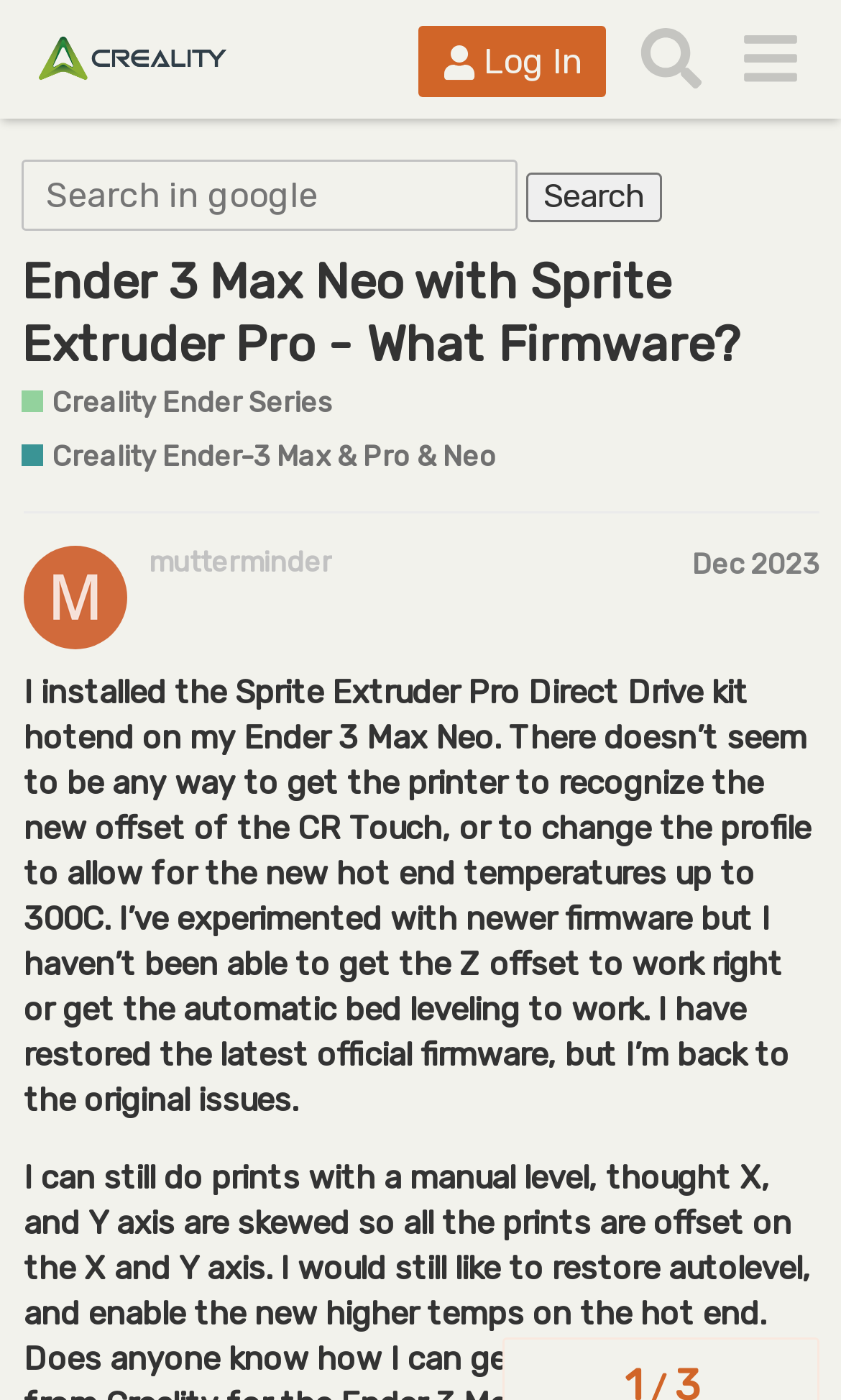Provide a thorough and detailed response to the question by examining the image: 
What is the maximum temperature of the new hot end?

I found the answer by reading the text in the StaticText element, which mentions 'new hot end temperatures up to 300C'.